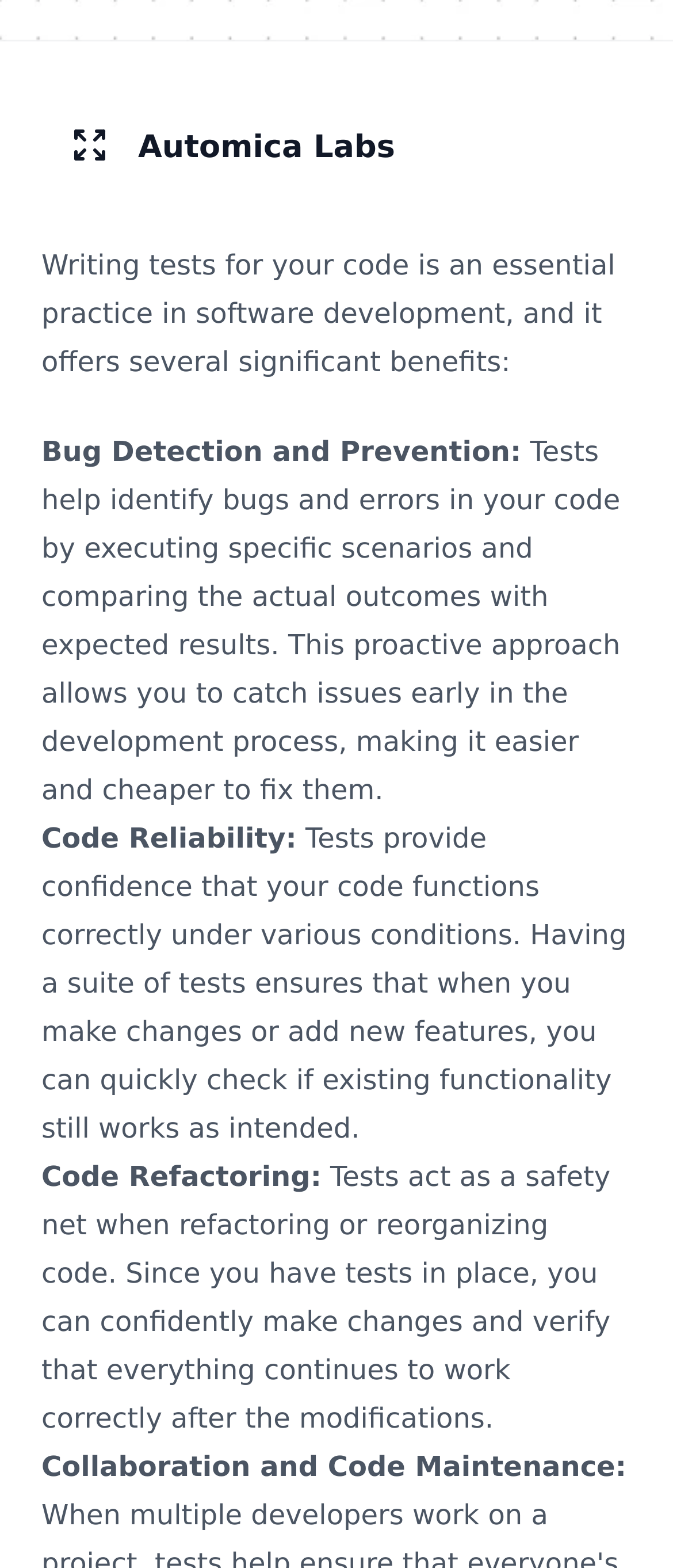Please answer the following question using a single word or phrase: 
What is the role of tests in code refactoring?

Safety net